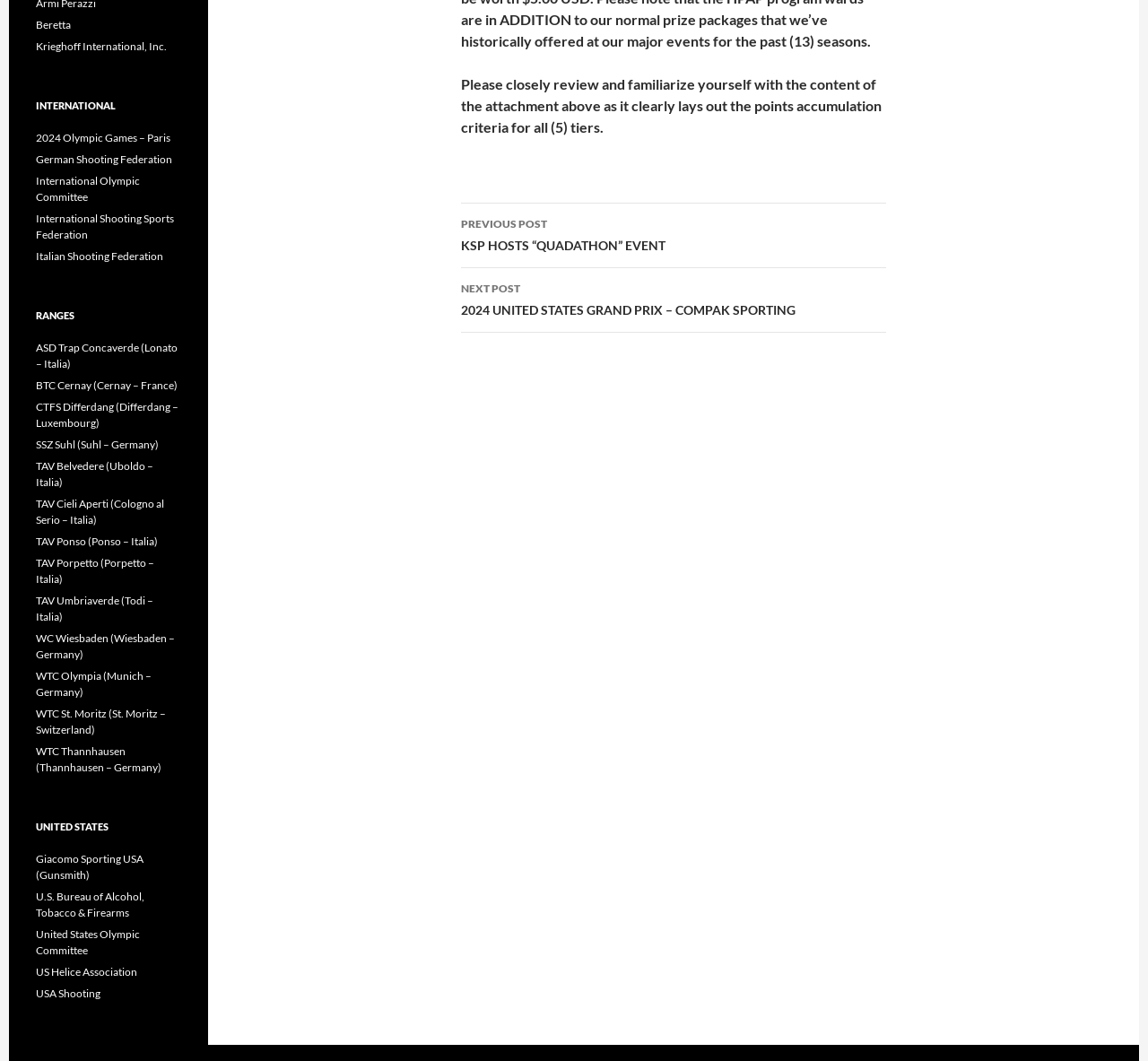Show the bounding box coordinates of the region that should be clicked to follow the instruction: "Click on the 'USA Shooting' link."

[0.031, 0.93, 0.088, 0.943]